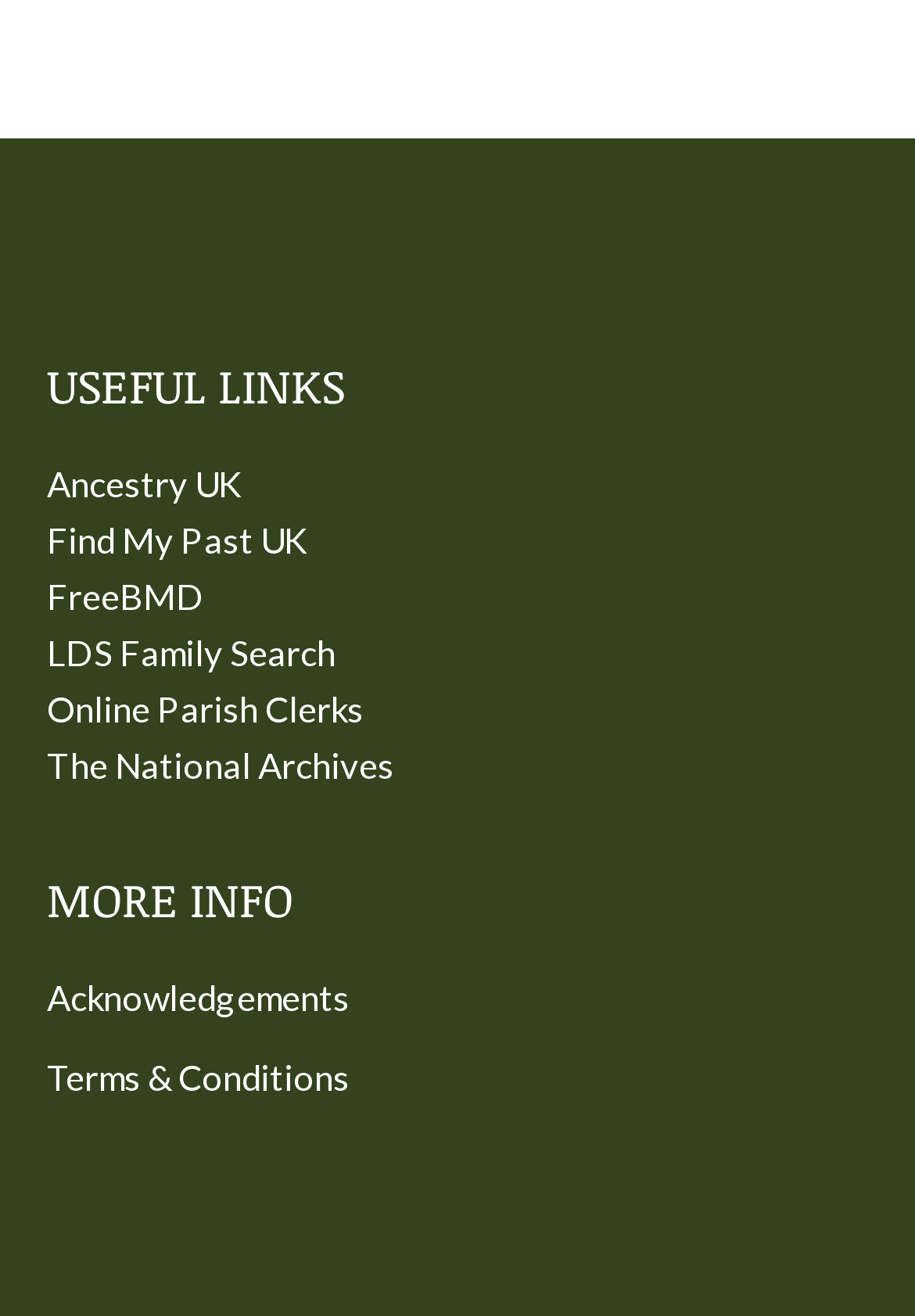What is the last link provided under 'MORE INFO'?
From the screenshot, provide a brief answer in one word or phrase.

Terms & Conditions